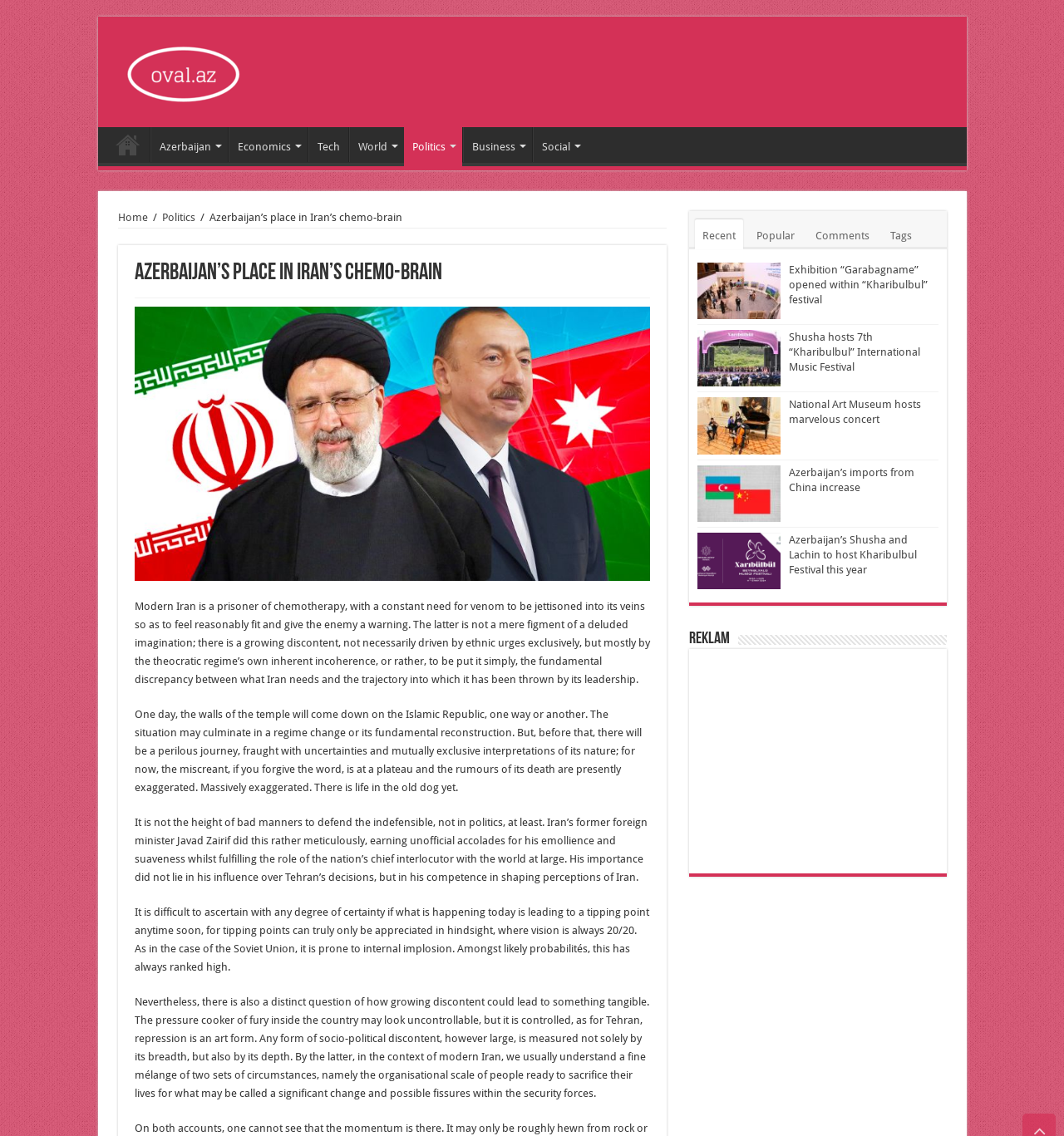Locate the bounding box coordinates of the clickable area needed to fulfill the instruction: "Check the 'Comments' section".

[0.759, 0.193, 0.824, 0.219]